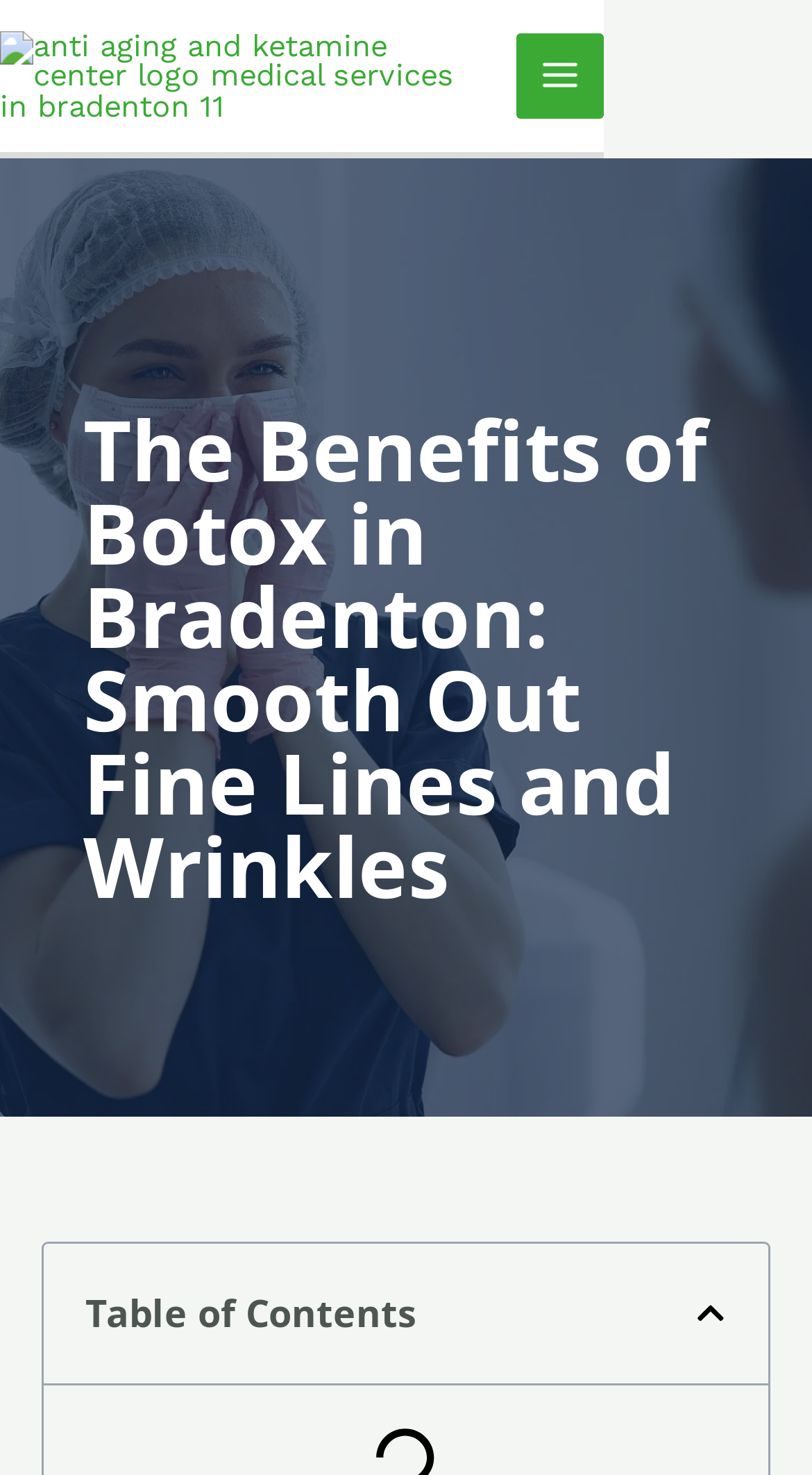What is the main topic of this webpage?
Based on the image, please offer an in-depth response to the question.

Based on the webpage structure and content, I can see that the main topic is about Botox in Bradenton, Florida, as indicated by the heading 'The Benefits of Botox in Bradenton: Smooth Out Fine Lines and Wrinkles'.